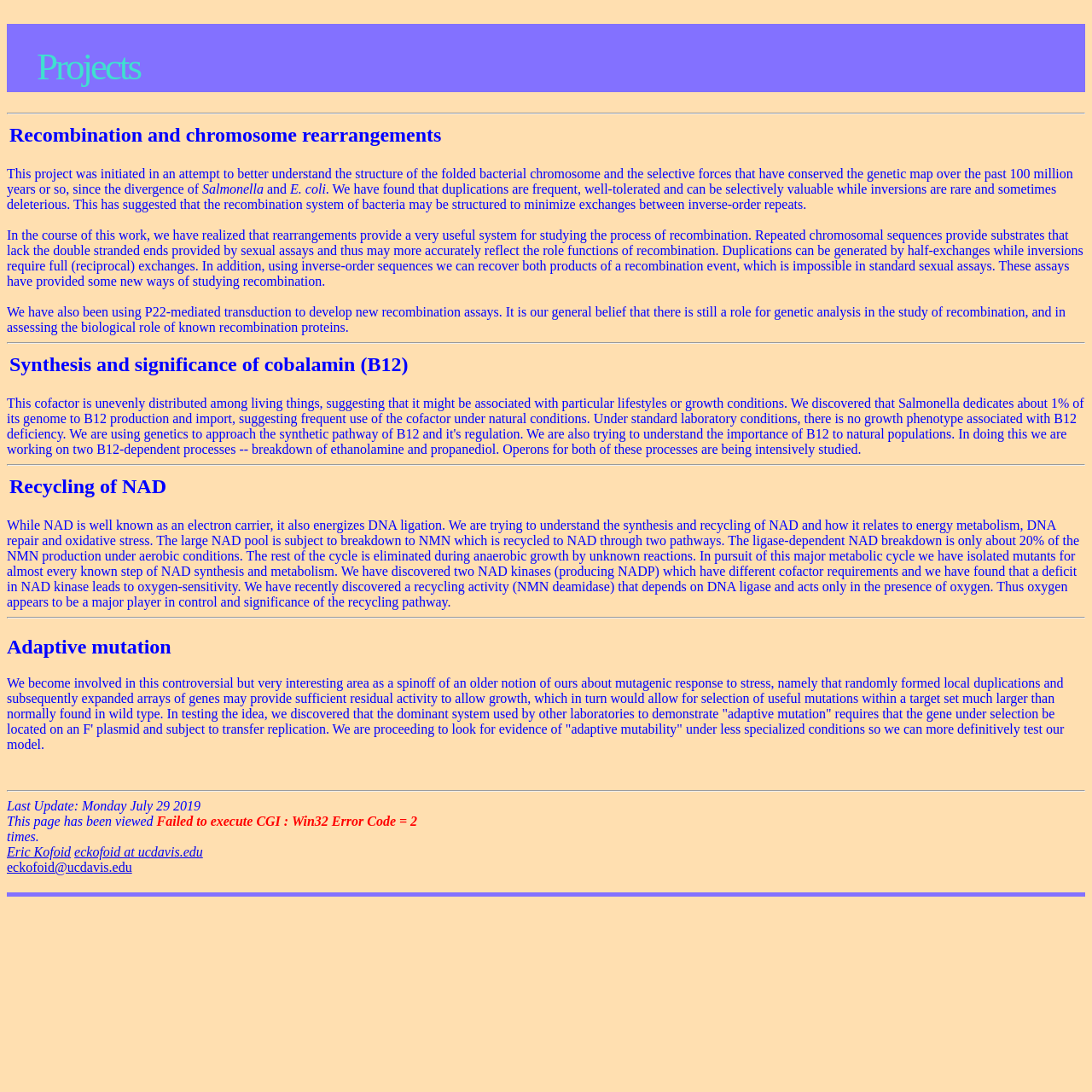Give a one-word or short-phrase answer to the following question: 
What is the role of oxygen in NAD recycling?

Control and significance